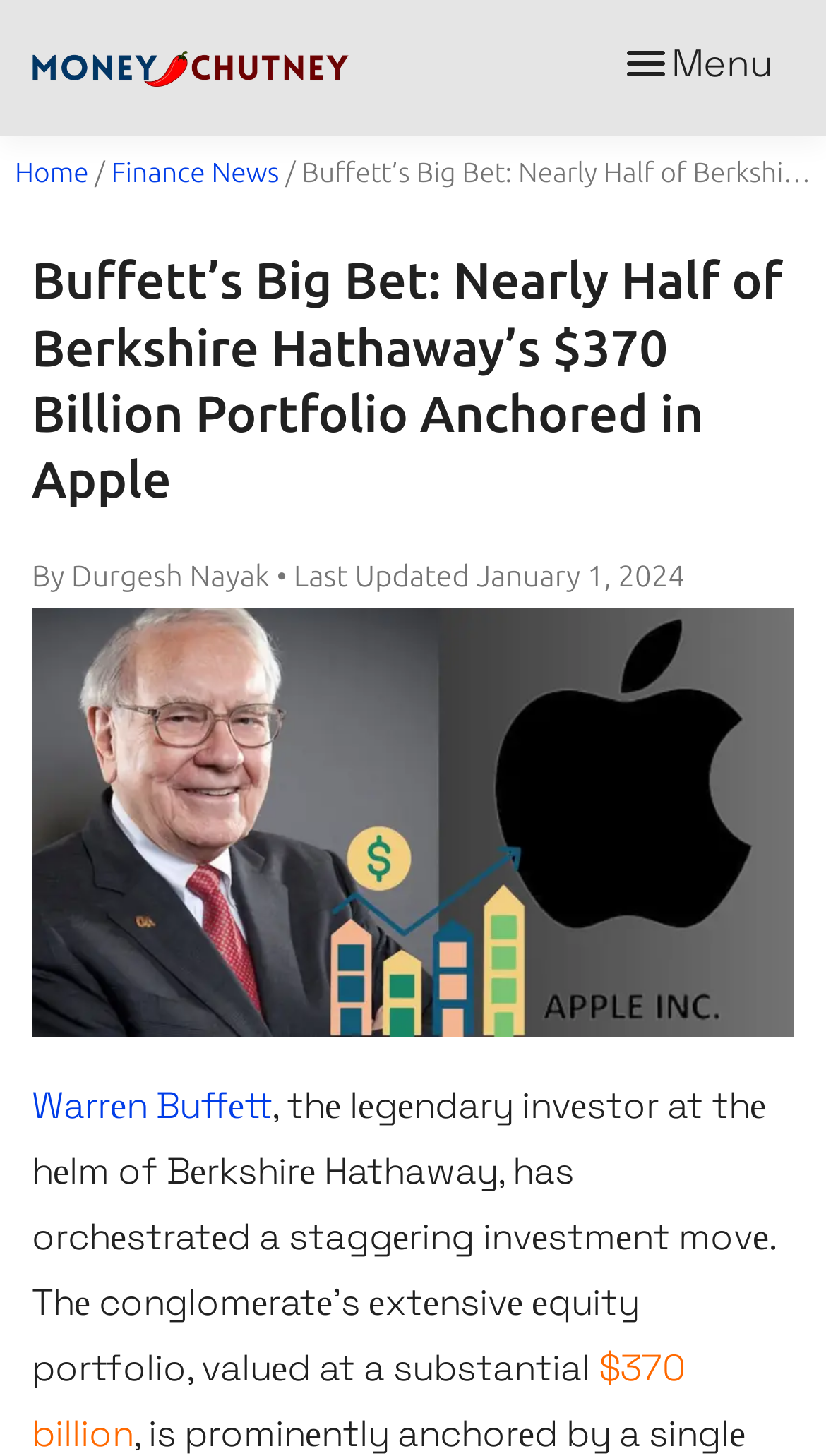Summarize the webpage comprehensively, mentioning all visible components.

The webpage appears to be a news article or blog post about Warren Buffett's investment strategy. At the top left of the page, there is a logo or icon for "Money Chutney" accompanied by a link to the same. 

On the top right, there is a menu icon with a dropdown list containing links to "Home" and "Finance News", separated by a slash. 

The main heading of the article, "Buffеtt’s Big Bеt: Nеarly Half of Bеrkshirе Hathaway’s $370 Billion Portfolio Anchorеd in Applе", is prominently displayed below the menu icon. 

Below the heading, there is a byline with the author's name, "Durgesh Nayak", and a timestamp indicating when the article was last updated, specifically "January 1, 2024". 

A large figure or image takes up most of the page, captioned "Hathaway's $370 Billion Portfolio". 

At the bottom of the page, there is a link to "Warrеn Buffеtt", possibly leading to more information about the investor or related articles.